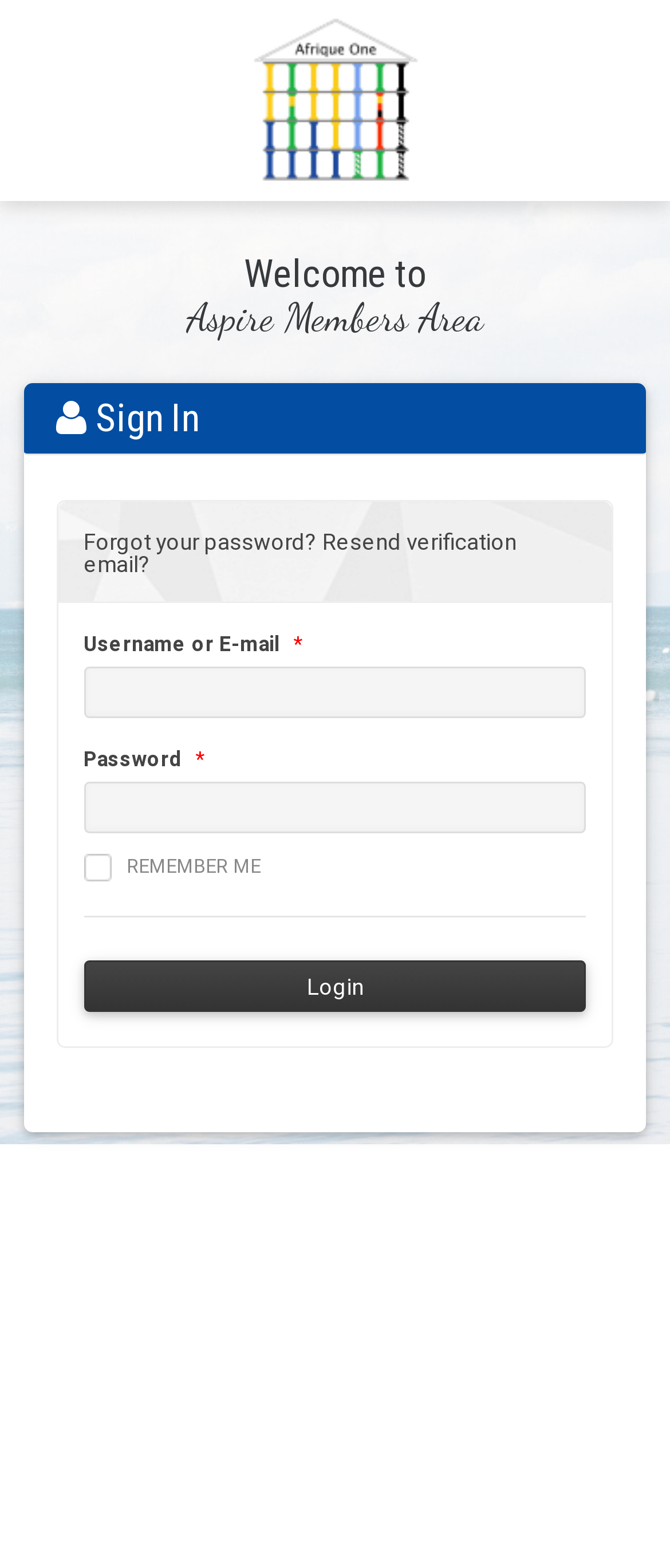Generate a thorough caption detailing the webpage content.

The webpage is a members area login page for Afrique One-ASPIRE. At the top, there is a link on the right side, and a heading that reads "Welcome to Aspire Members Area" spanning almost the entire width of the page. Below the heading, there is another heading with a sign-in icon. 

Underneath, there are two links, "Forgot your password?" and "Resend verification email?", positioned side by side. 

A username or email input field is located below, accompanied by a required asterisk symbol and a label "Username or E-mail". A password input field is positioned below the username field, with a label "Password". 

To the right of the password field, there is a "REMEMBER ME" text. A "Login" button is situated below the password field, spanning almost the entire width of the page. 

Further down, there is a heading with a register icon, followed by a text "You do not have an account?" and a paragraph of text "Click on the button below to create an account." Below this text, there is a "Create Account" button with an icon. 

At the very bottom of the page, there is a text "Need help? Click here".